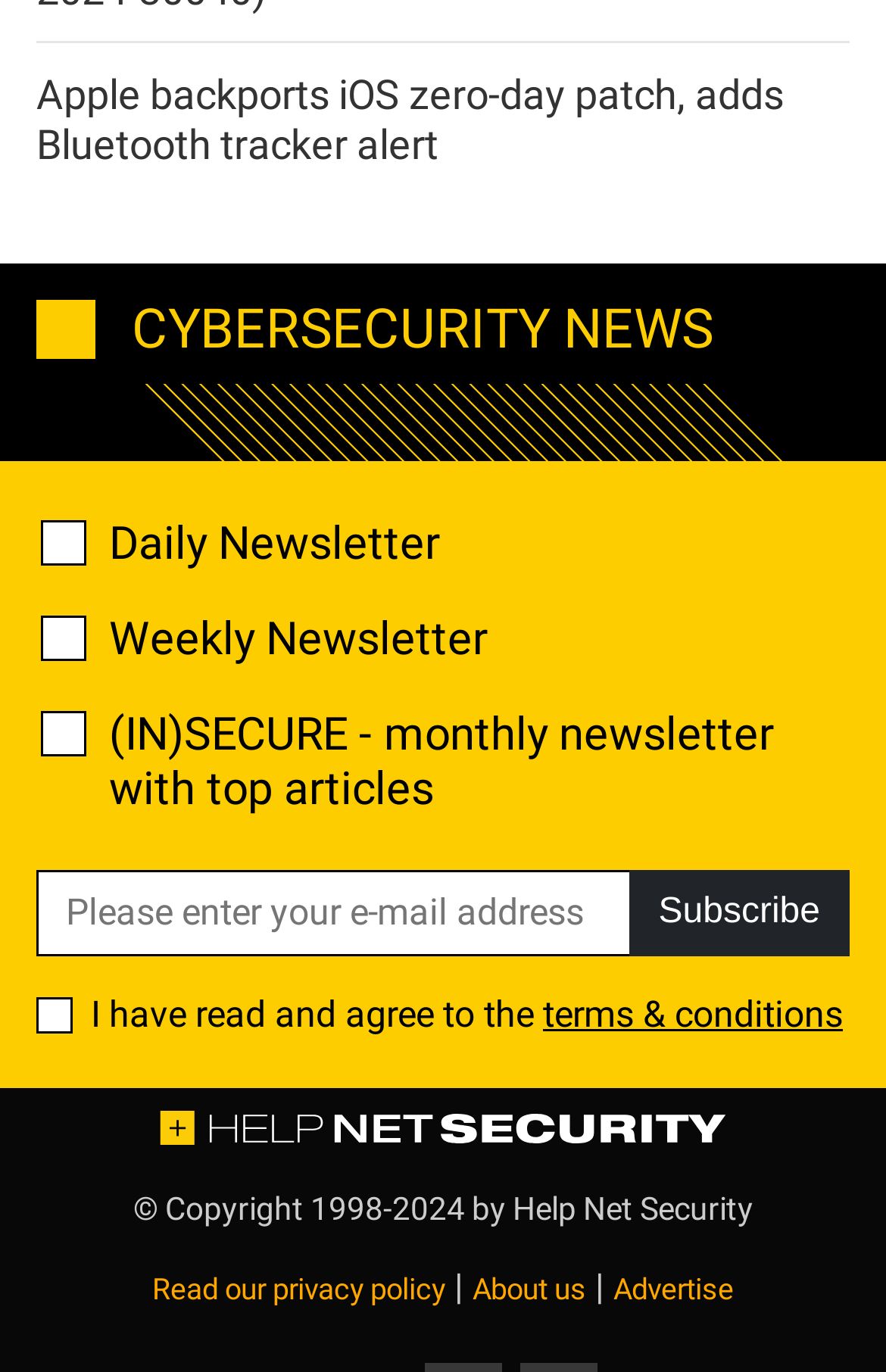Find the bounding box of the element with the following description: "alt="Cambodia" title="pexels-tima-miroshnichenko-5453821"". The coordinates must be four float numbers between 0 and 1, formatted as [left, top, right, bottom].

None